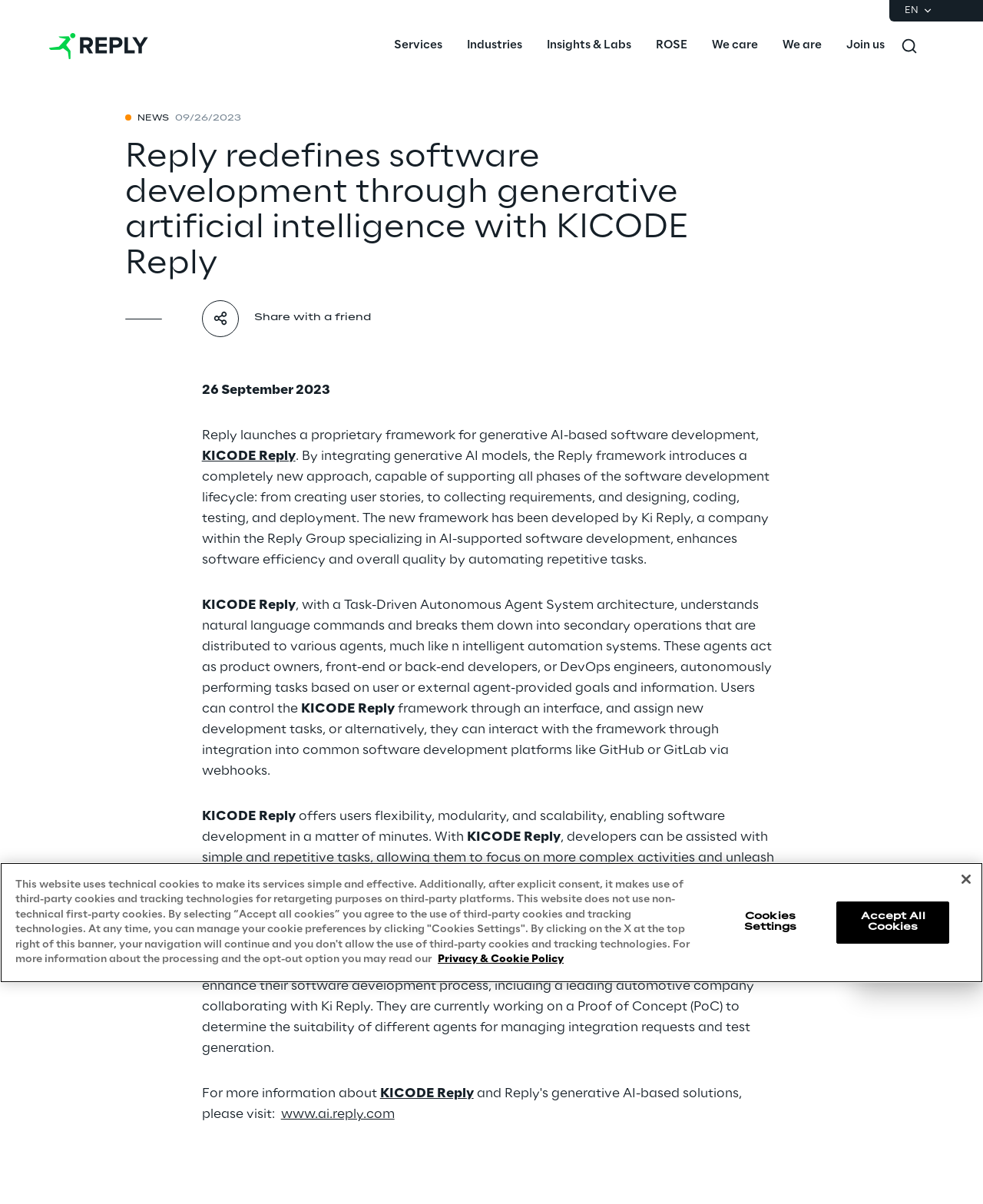Kindly determine the bounding box coordinates for the clickable area to achieve the given instruction: "Explore the Industries section".

[0.475, 0.018, 0.531, 0.059]